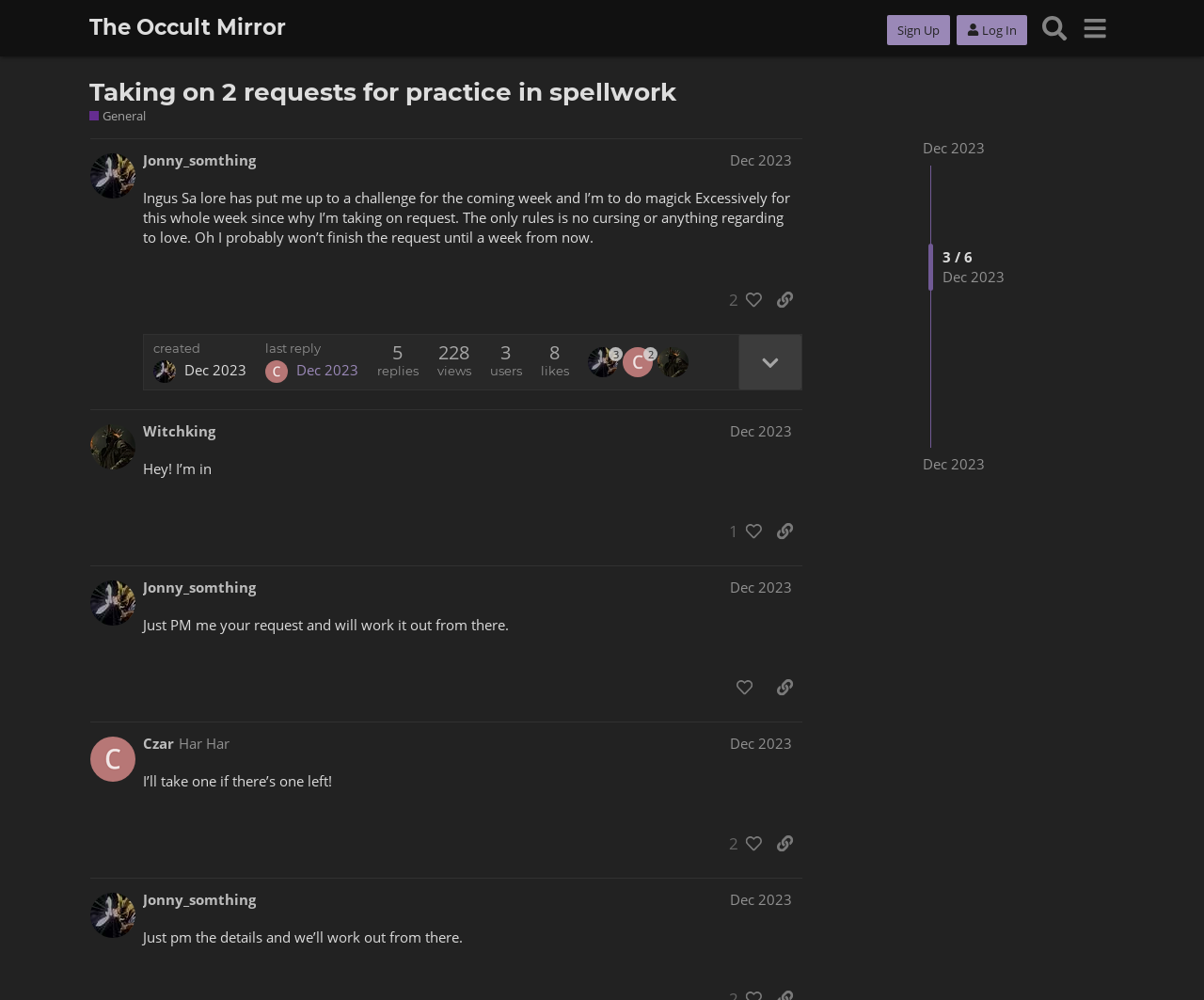Identify and provide the main heading of the webpage.

The Occult Mirror